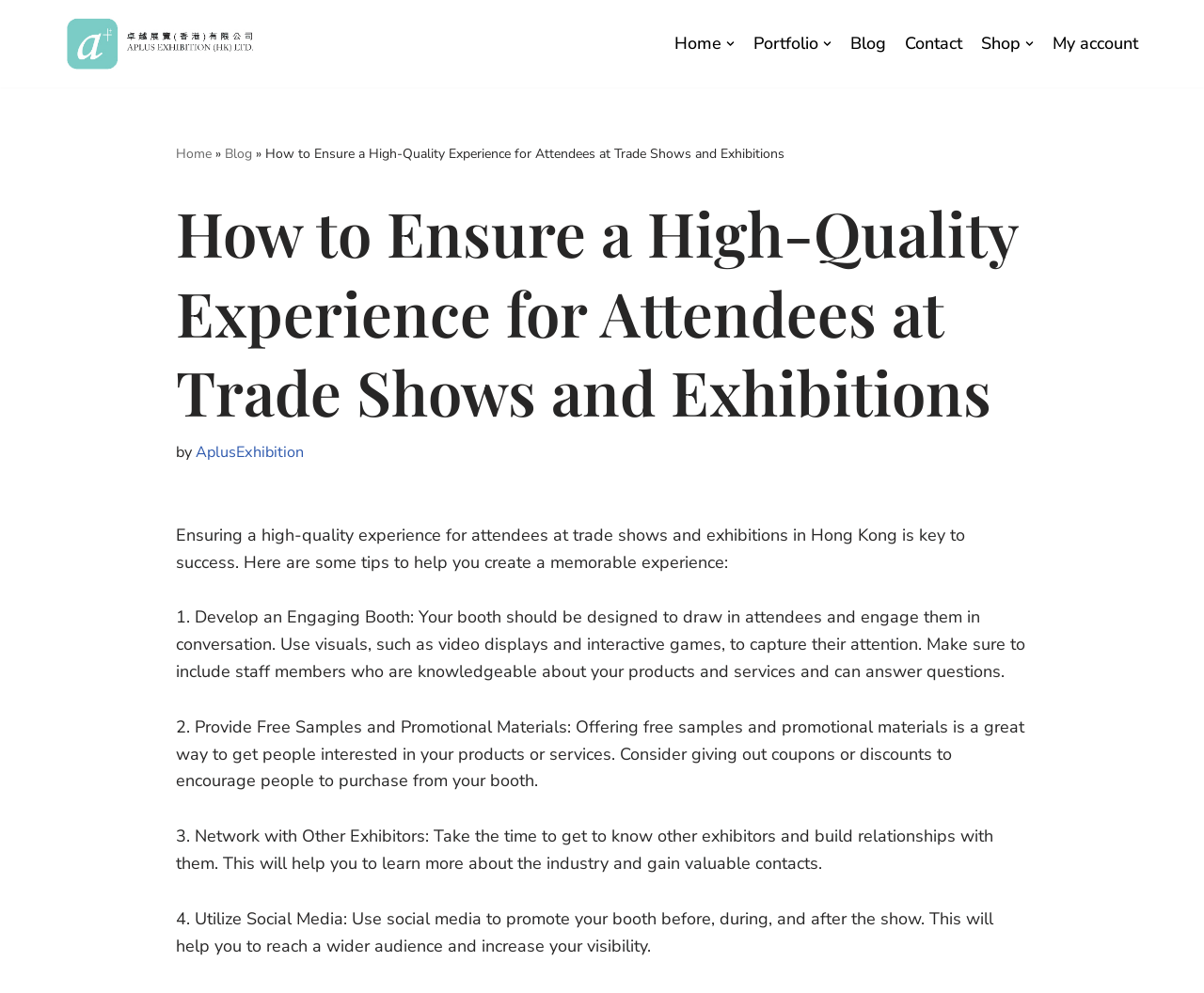Locate the bounding box coordinates of the element I should click to achieve the following instruction: "Explore the 'Portfolio' dropdown".

[0.626, 0.03, 0.691, 0.058]